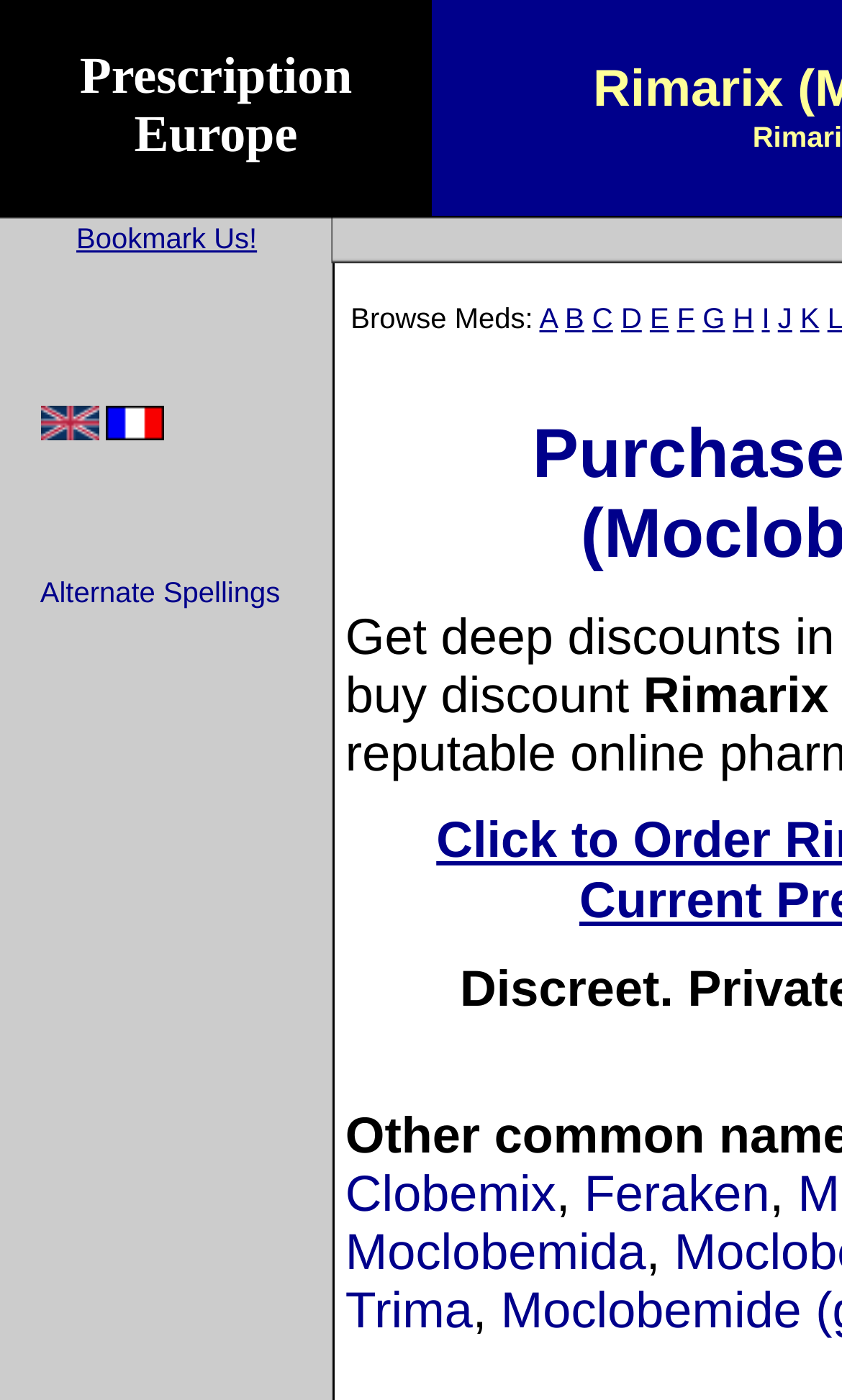What languages are available on this webpage?
Give a detailed response to the question by analyzing the screenshot.

The webpage provides a link to switch the language to French, indicating that the webpage is available in at least two languages: English and French.